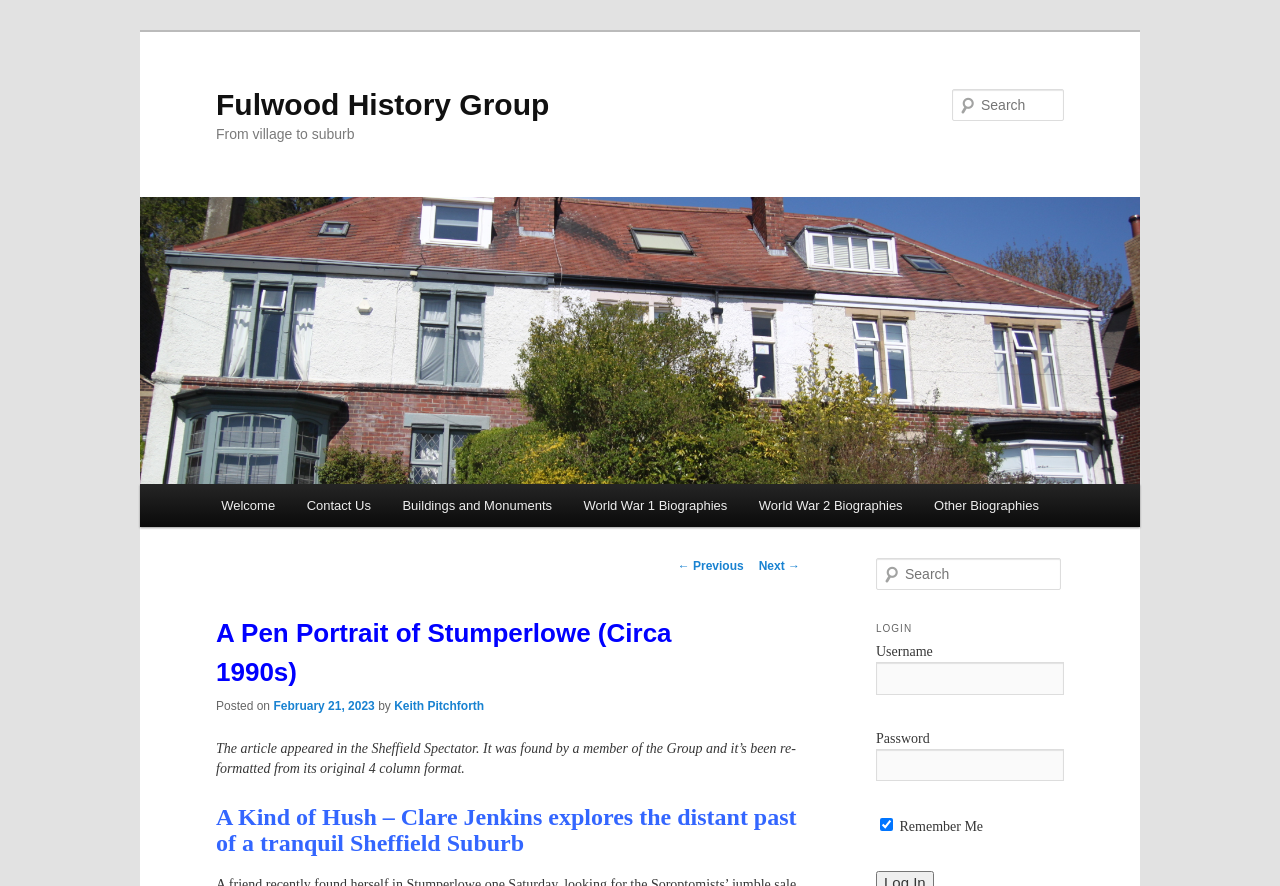Please determine the bounding box coordinates of the area that needs to be clicked to complete this task: 'Log in to the website'. The coordinates must be four float numbers between 0 and 1, formatted as [left, top, right, bottom].

[0.684, 0.695, 0.831, 0.725]